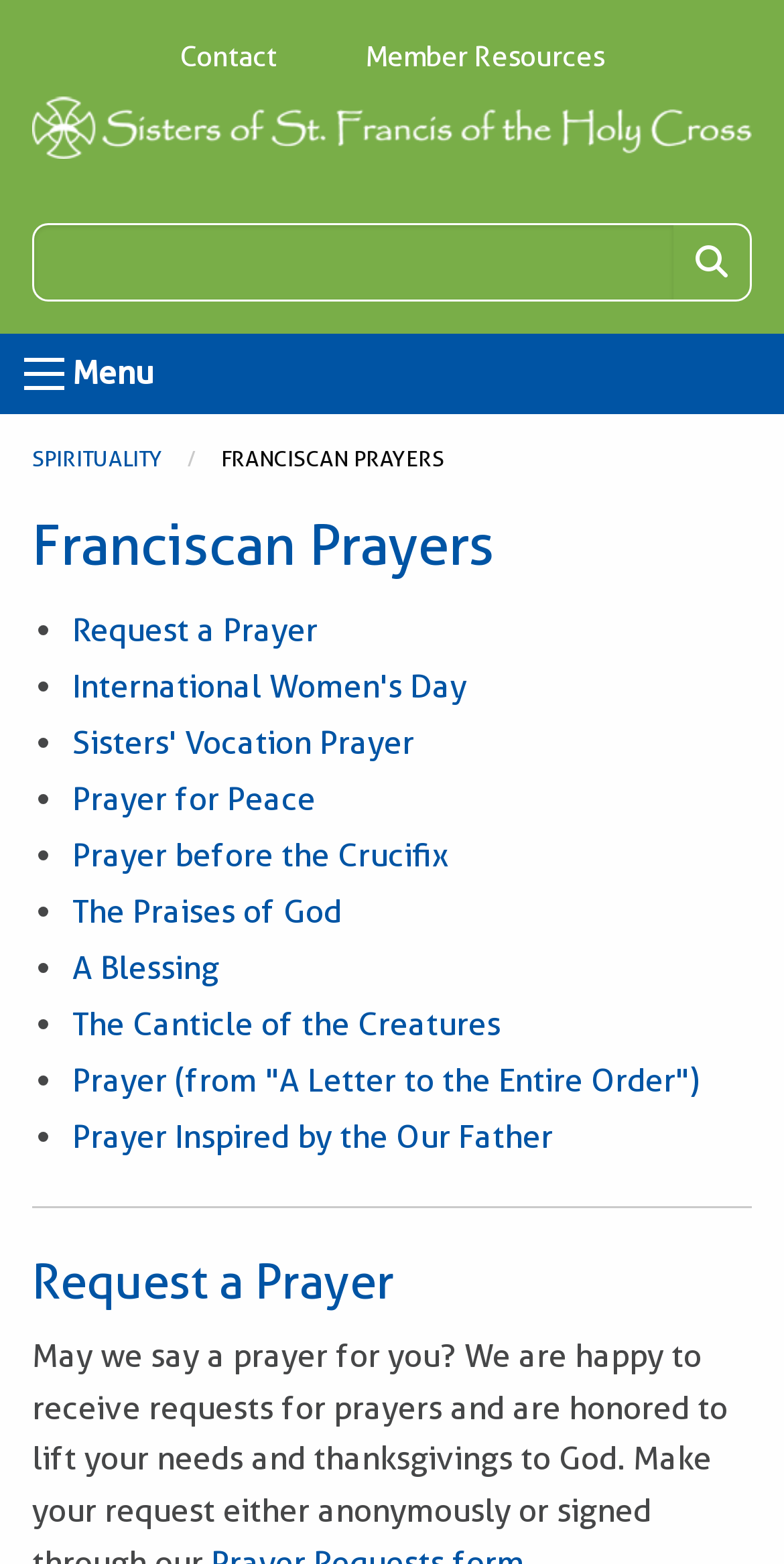Please determine the bounding box coordinates of the clickable area required to carry out the following instruction: "Read the prayer for peace". The coordinates must be four float numbers between 0 and 1, represented as [left, top, right, bottom].

[0.092, 0.498, 0.403, 0.523]